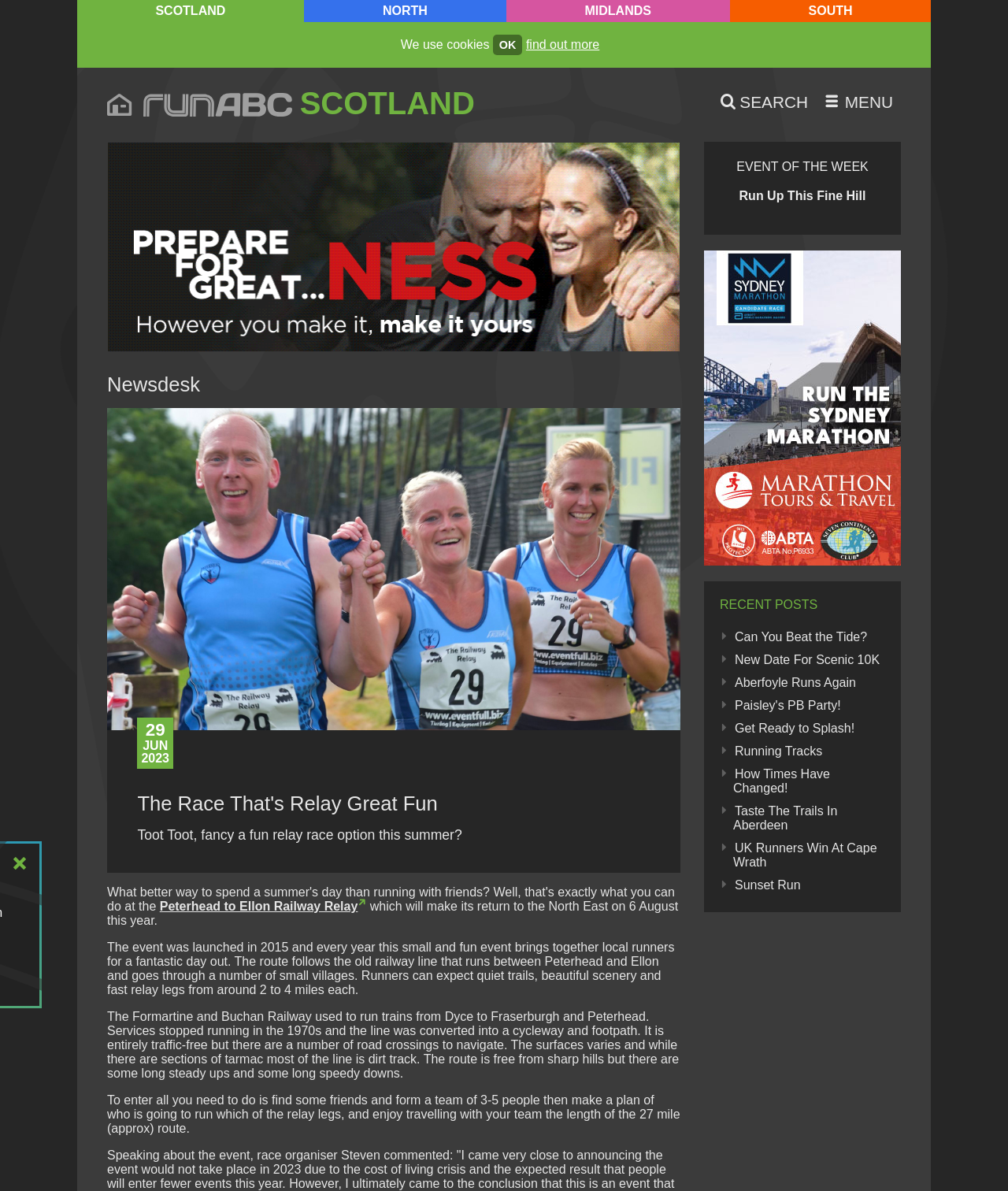Determine the bounding box coordinates of the clickable region to carry out the instruction: "Read more about the 'Peterhead to Ellon Railway Relay'".

[0.158, 0.755, 0.364, 0.767]